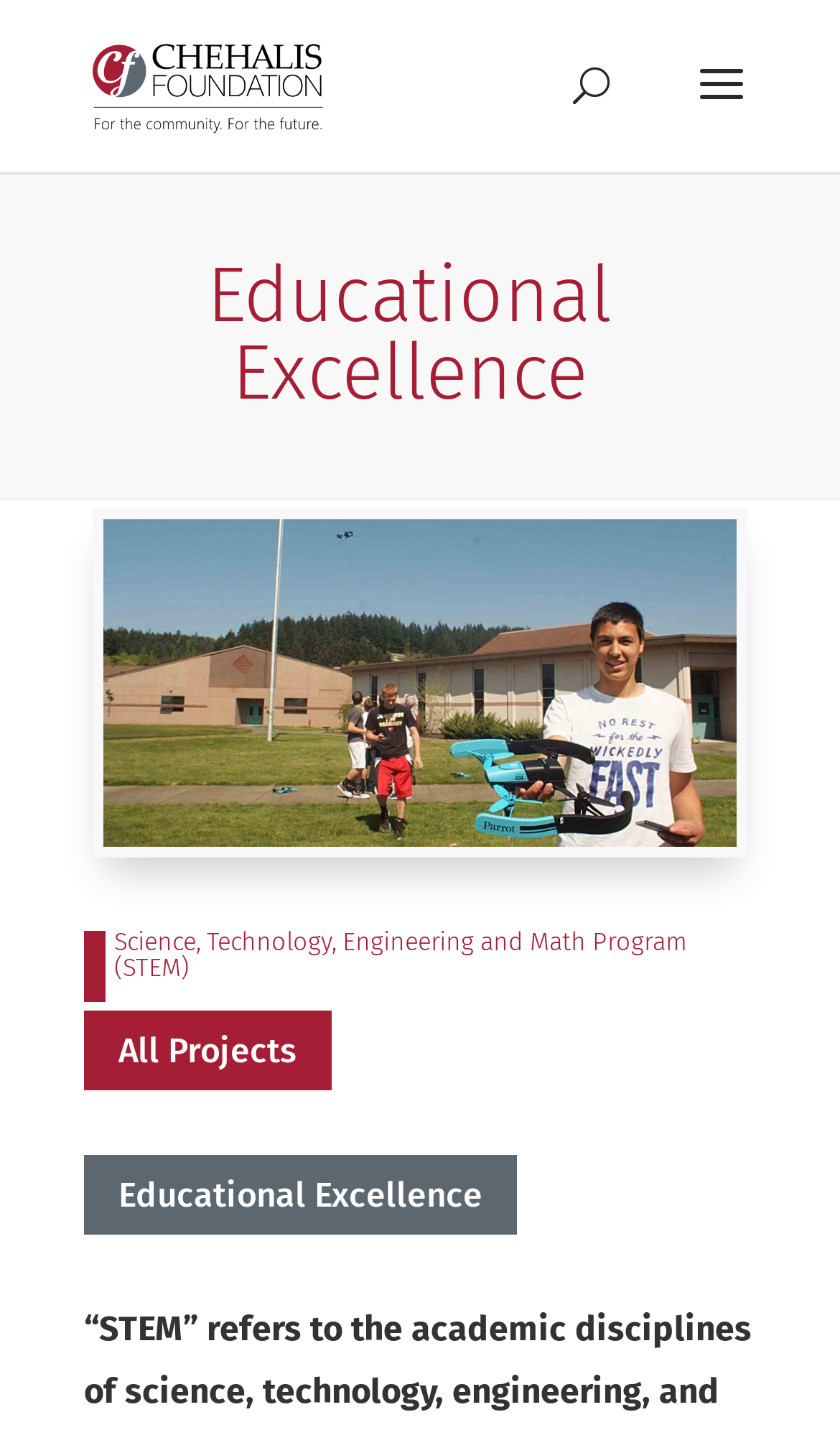What is the purpose of the search bar?
Give a one-word or short-phrase answer derived from the screenshot.

To search the website